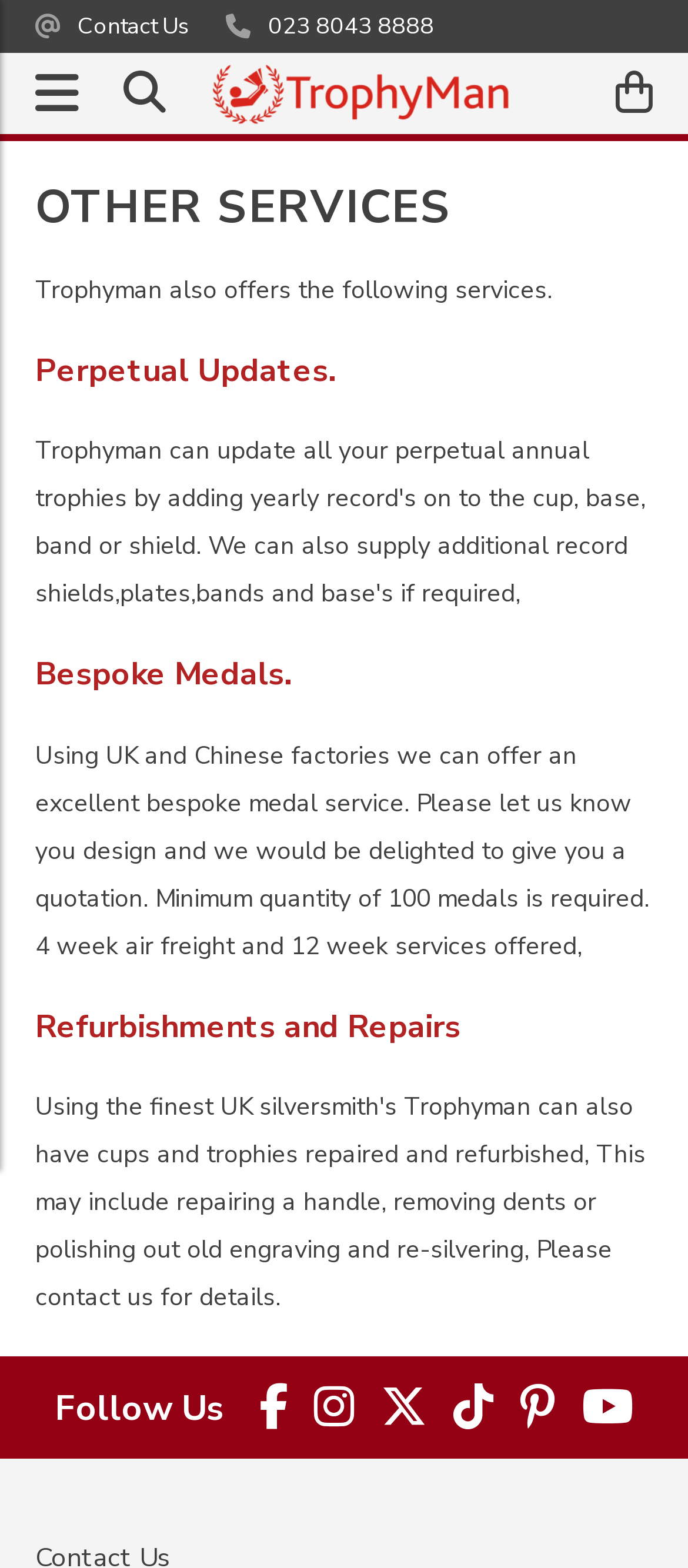Respond to the following question using a concise word or phrase: 
What is the purpose of the 'Search button'?

To search